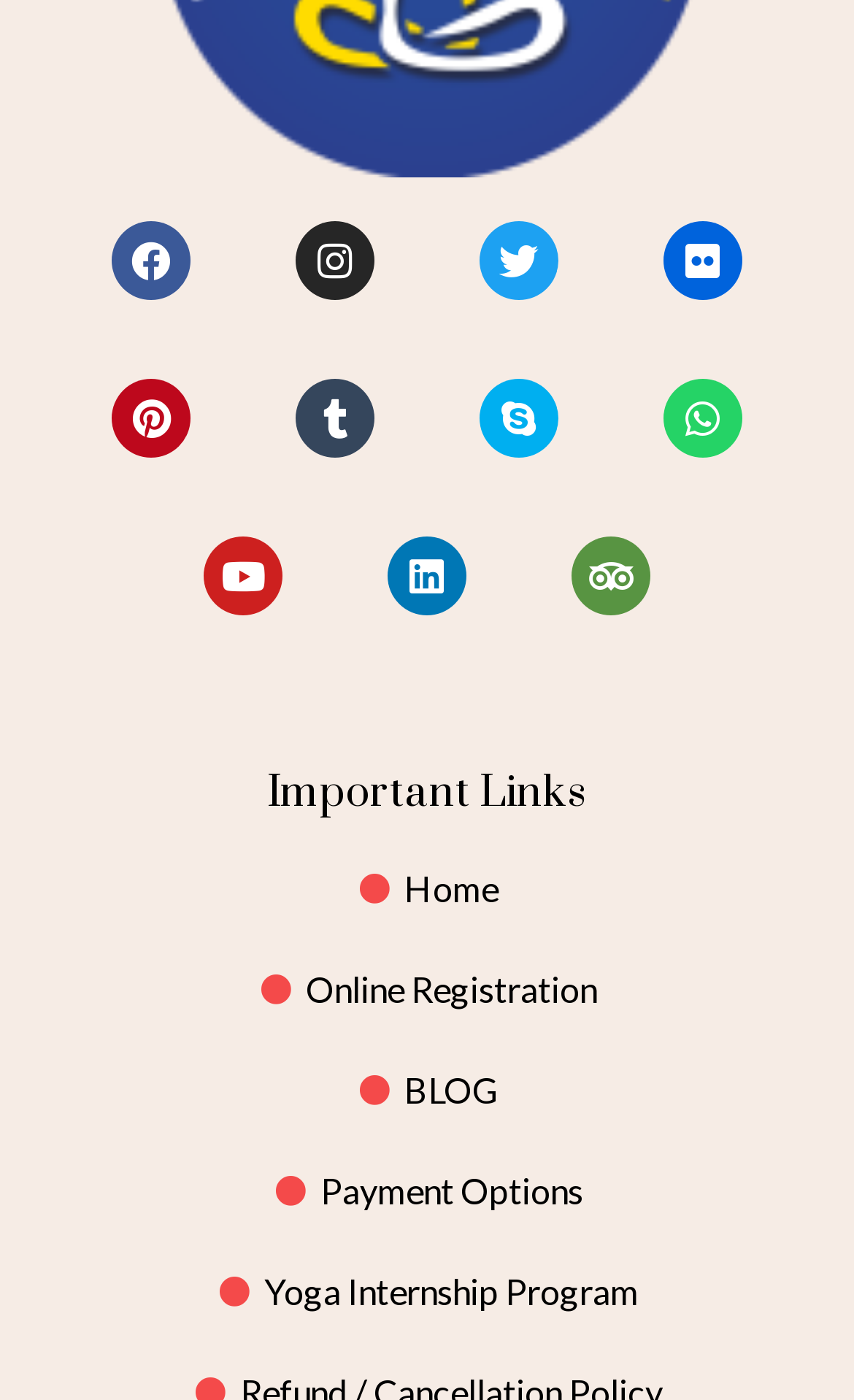Find the bounding box coordinates of the element you need to click on to perform this action: 'Check payment options'. The coordinates should be represented by four float values between 0 and 1, in the format [left, top, right, bottom].

[0.051, 0.832, 0.949, 0.87]